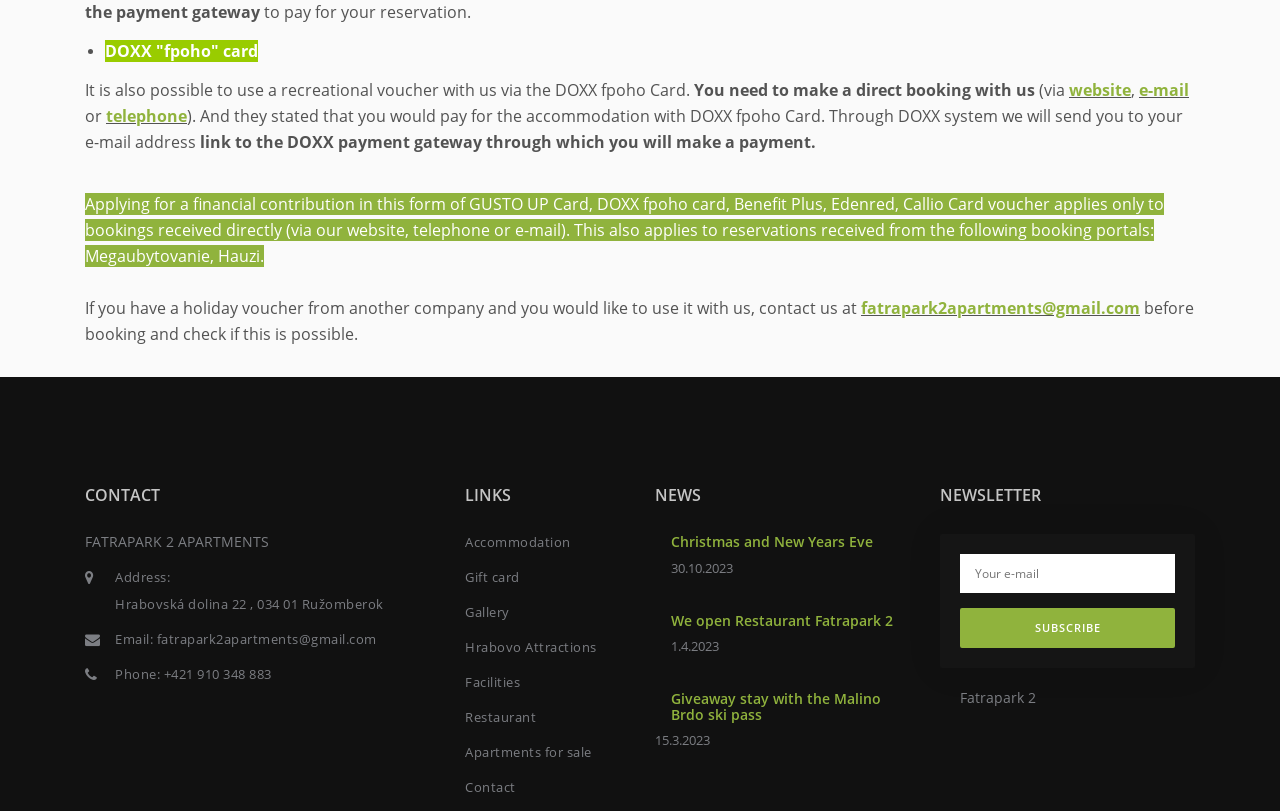Can you provide the bounding box coordinates for the element that should be clicked to implement the instruction: "click the link to the website"?

[0.835, 0.097, 0.884, 0.124]